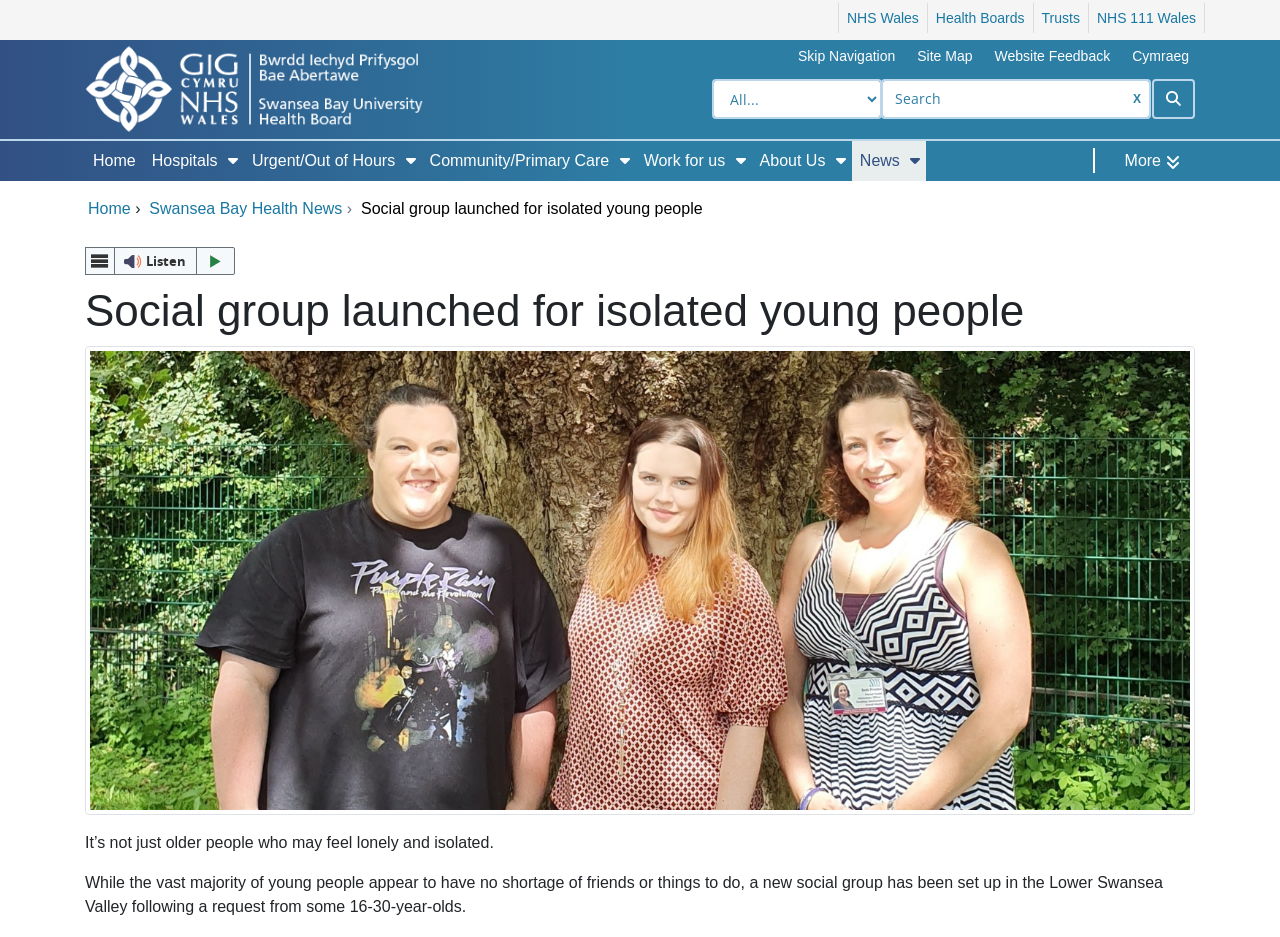Determine the primary headline of the webpage.

Social group launched for isolated young people